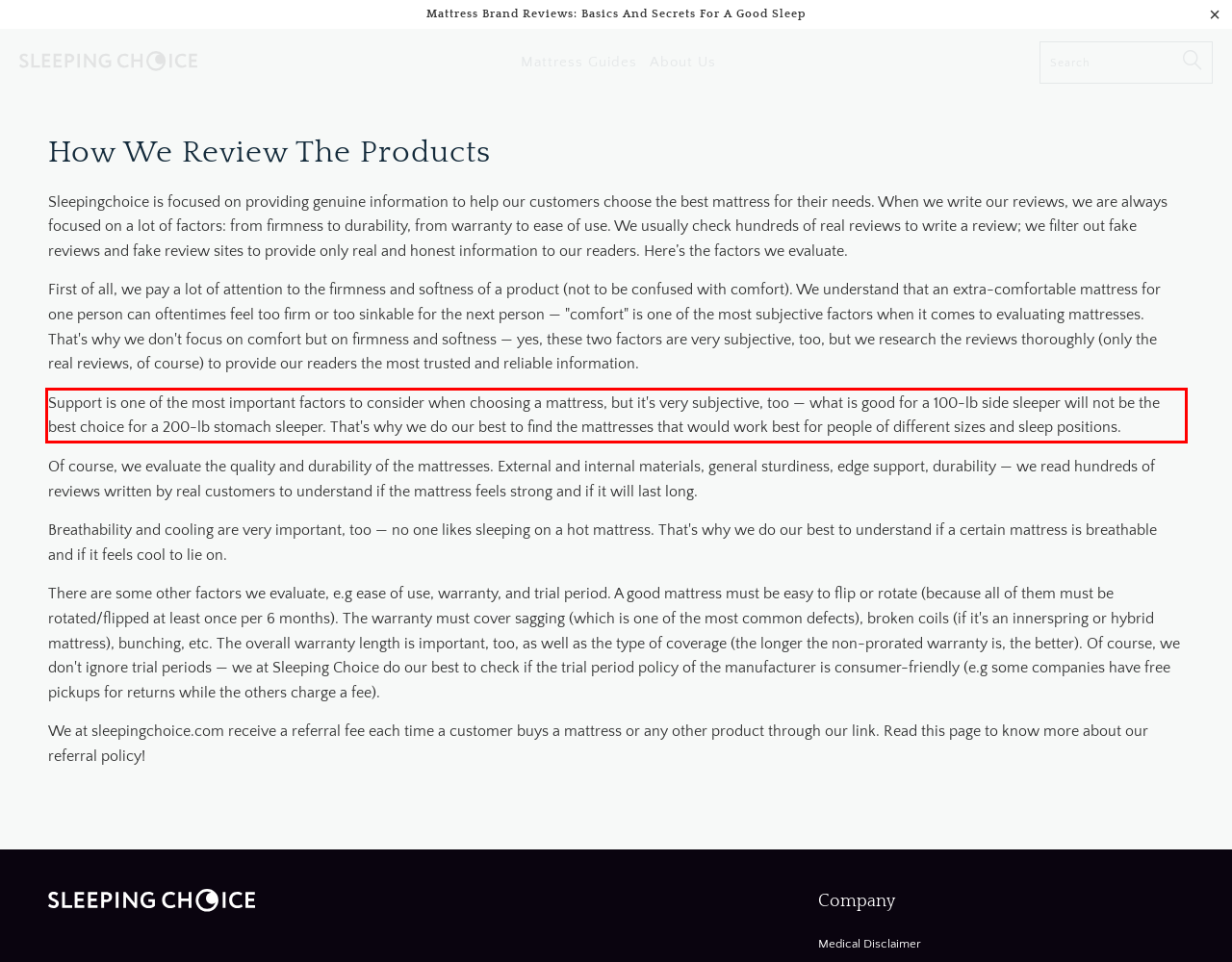Using the provided webpage screenshot, identify and read the text within the red rectangle bounding box.

Support is one of the most important factors to consider when choosing a mattress, but it's very subjective, too — what is good for a 100-lb side sleeper will not be the best choice for a 200-lb stomach sleeper. That's why we do our best to find the mattresses that would work best for people of different sizes and sleep positions.